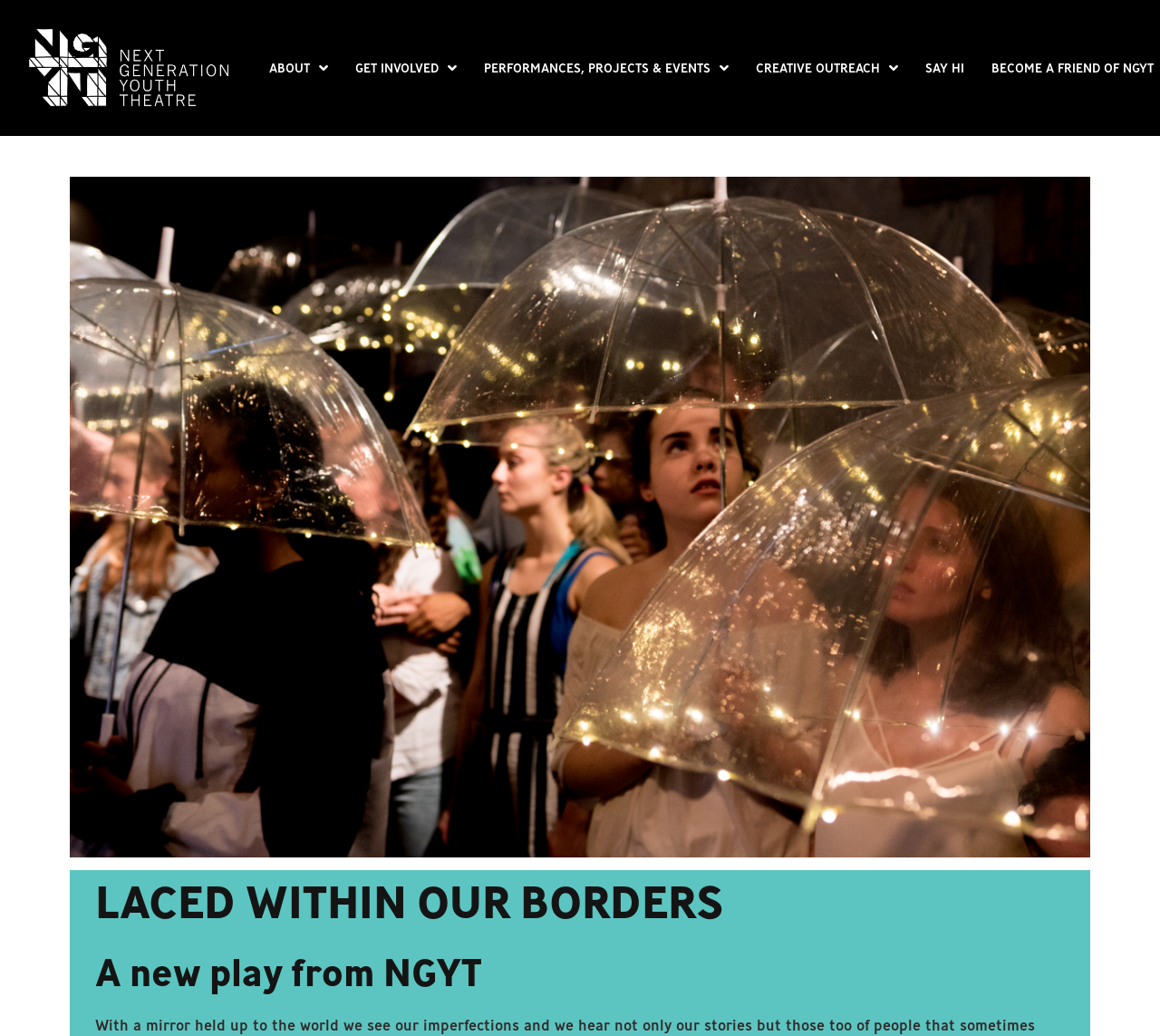Offer a meticulous description of the webpage's structure and content.

The webpage features a logo of NGYT at the top left corner, which is a clickable link. To the right of the logo, there are six horizontal navigation links: "ABOUT", "GET INVOLVED", "PERFORMANCES, PROJECTS & EVENTS", "CREATIVE OUTREACH", "SAY HI", and "BECOME A FRIEND OF NGYT". 

Below the navigation links, there is a large image that spans almost the entire width of the page. Above the image, there is a heading that reads "LACED WITHIN OUR BORDERS". Below the heading, there is a paragraph of text that describes a new play from NGYT.